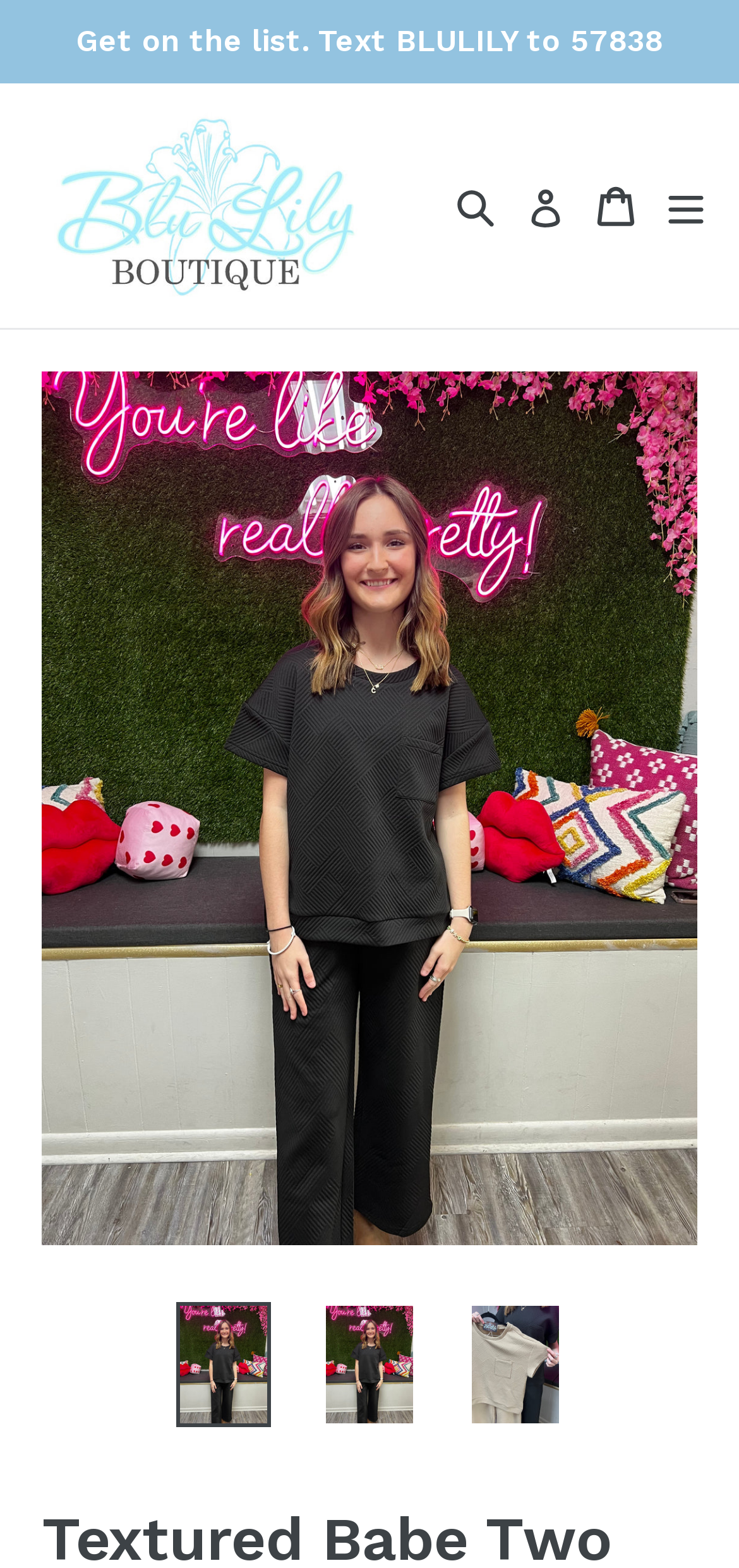Identify the bounding box coordinates for the element you need to click to achieve the following task: "Search for a product". Provide the bounding box coordinates as four float numbers between 0 and 1, in the form [left, top, right, bottom].

[0.603, 0.091, 0.685, 0.171]